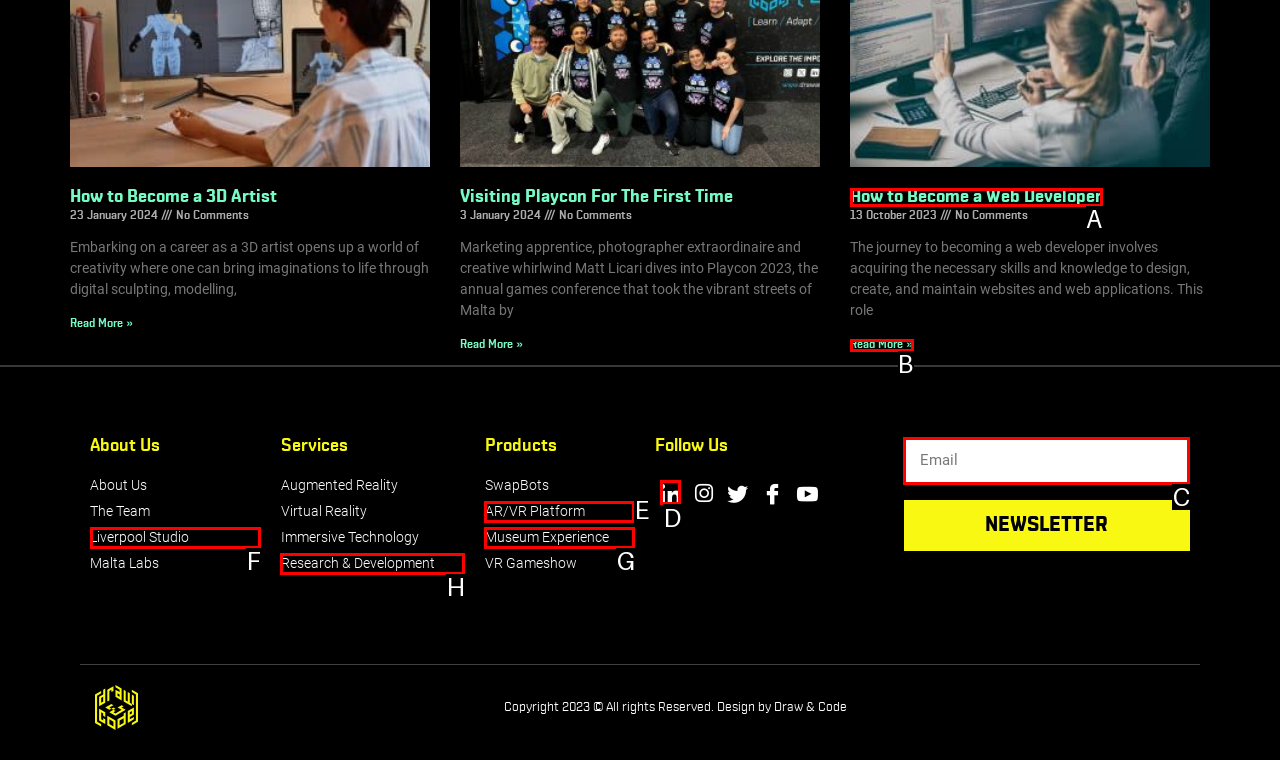Which UI element should you click on to achieve the following task: Read the essential tips and tricks? Provide the letter of the correct option.

None